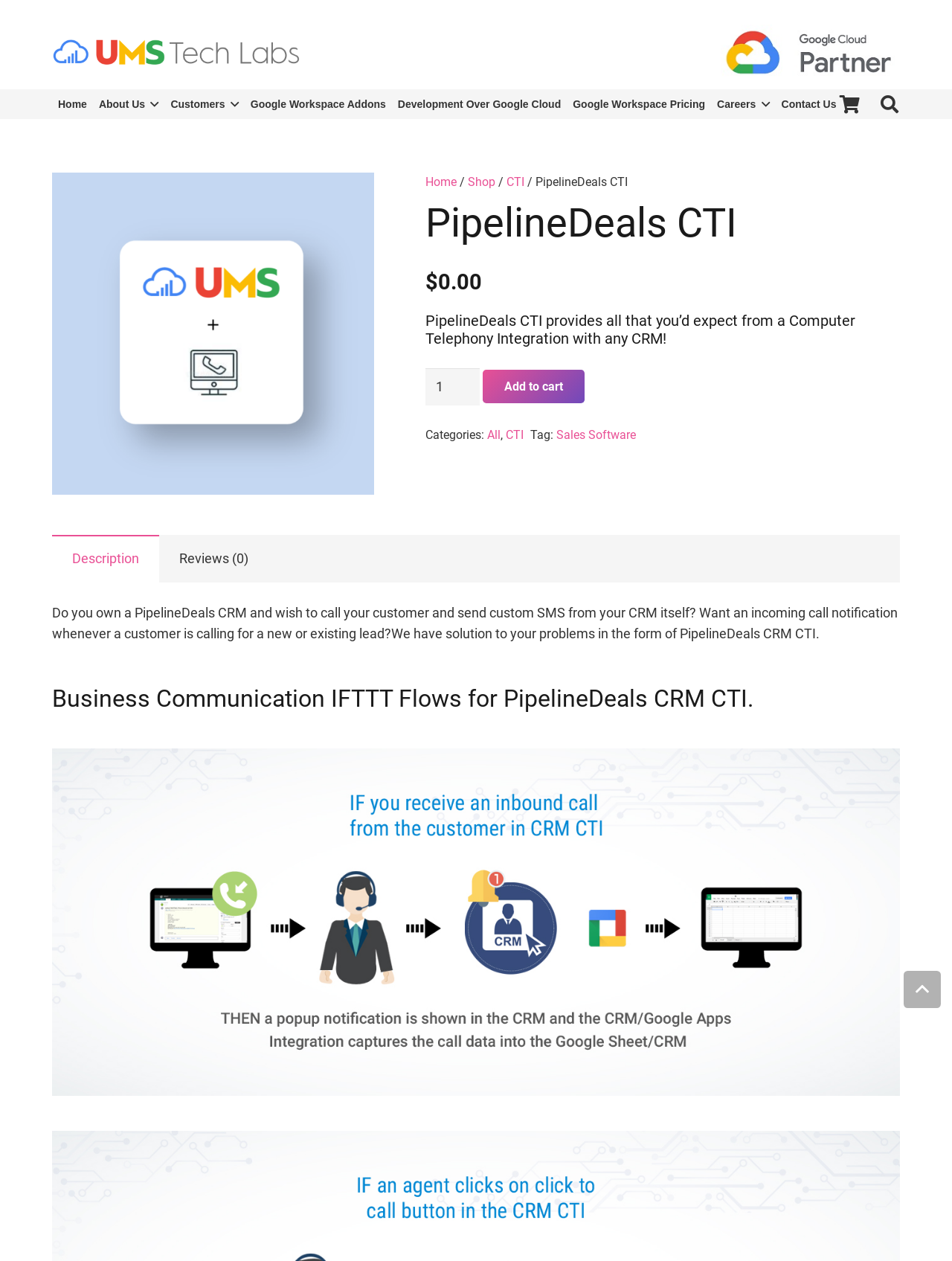Find the bounding box coordinates for the area that should be clicked to accomplish the instruction: "Back to top".

[0.949, 0.77, 0.988, 0.799]